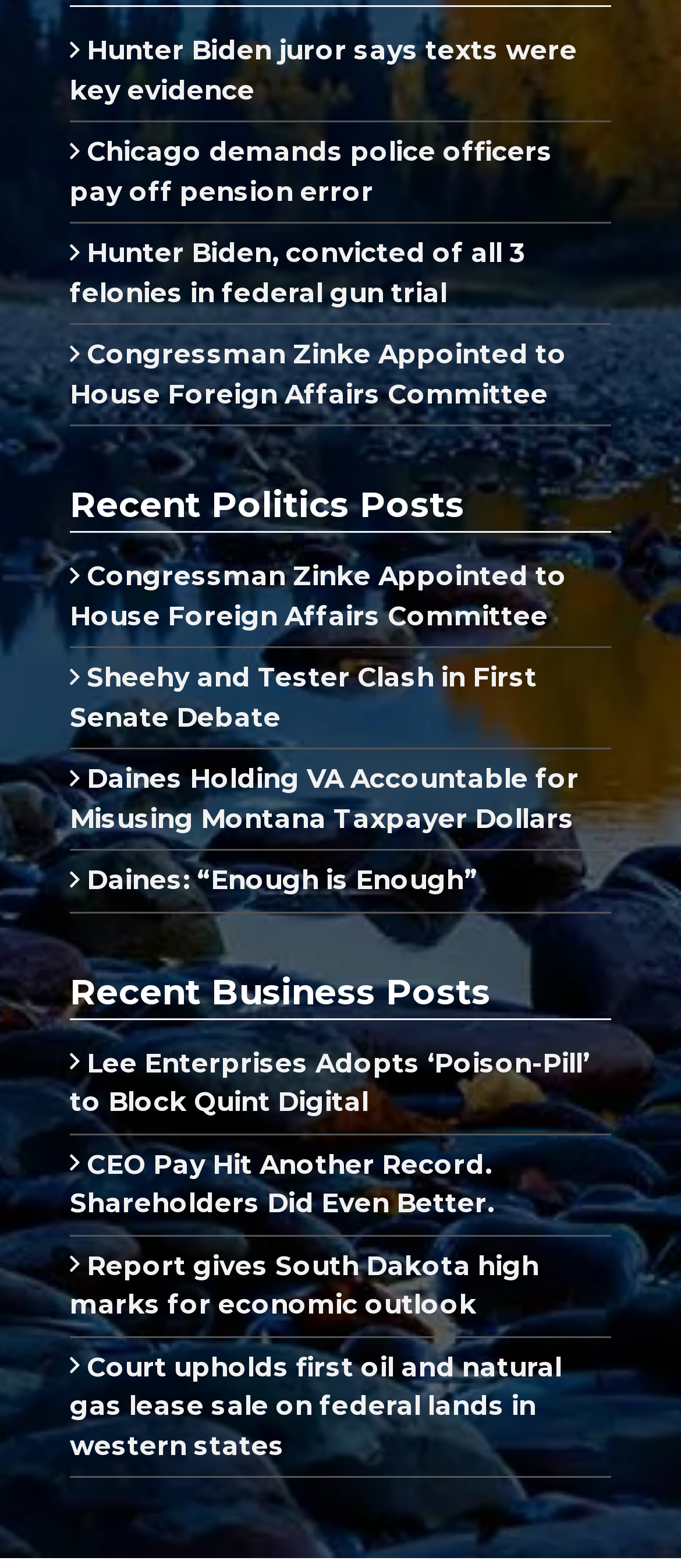Identify the bounding box coordinates for the element you need to click to achieve the following task: "Check the court's decision on oil and natural gas lease sale". Provide the bounding box coordinates as four float numbers between 0 and 1, in the form [left, top, right, bottom].

[0.103, 0.861, 0.825, 0.932]